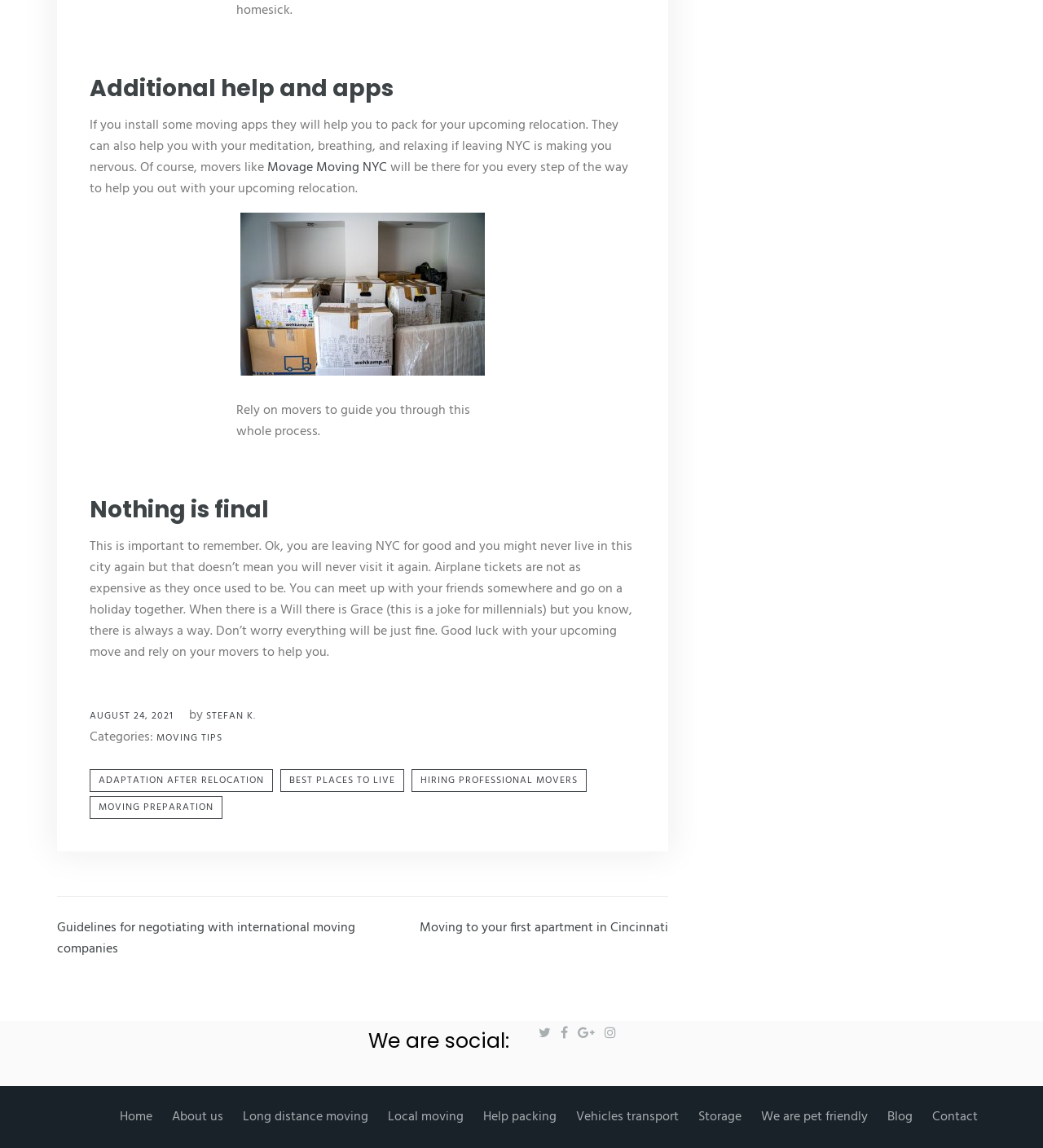Determine the bounding box coordinates for the clickable element required to fulfill the instruction: "Read the article posted on 'AUGUST 24, 2021'". Provide the coordinates as four float numbers between 0 and 1, i.e., [left, top, right, bottom].

[0.086, 0.615, 0.166, 0.633]